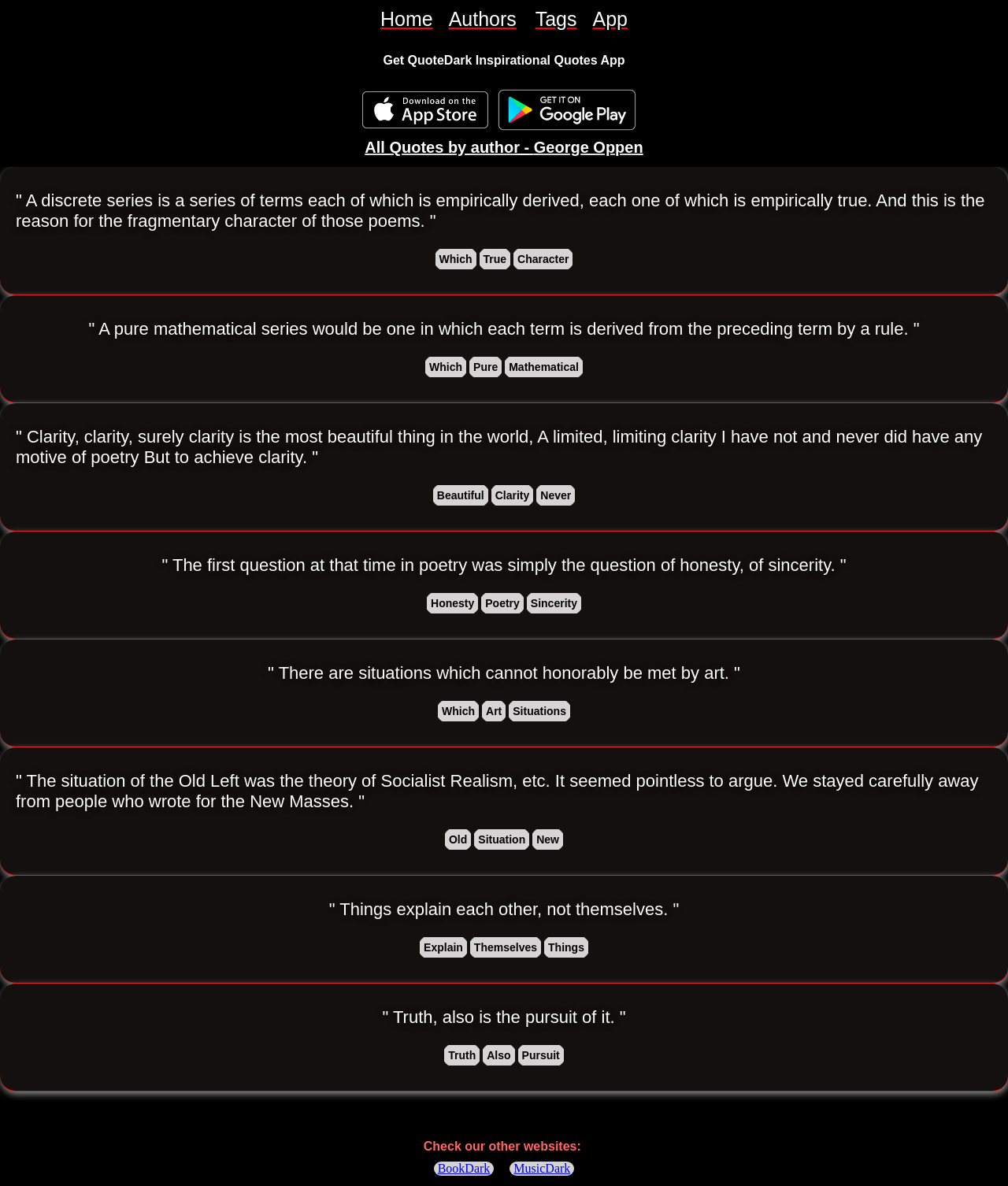From the screenshot, find the bounding box of the UI element matching this description: "Industrial Plants & Machinery". Supply the bounding box coordinates in the form [left, top, right, bottom], each a float between 0 and 1.

None